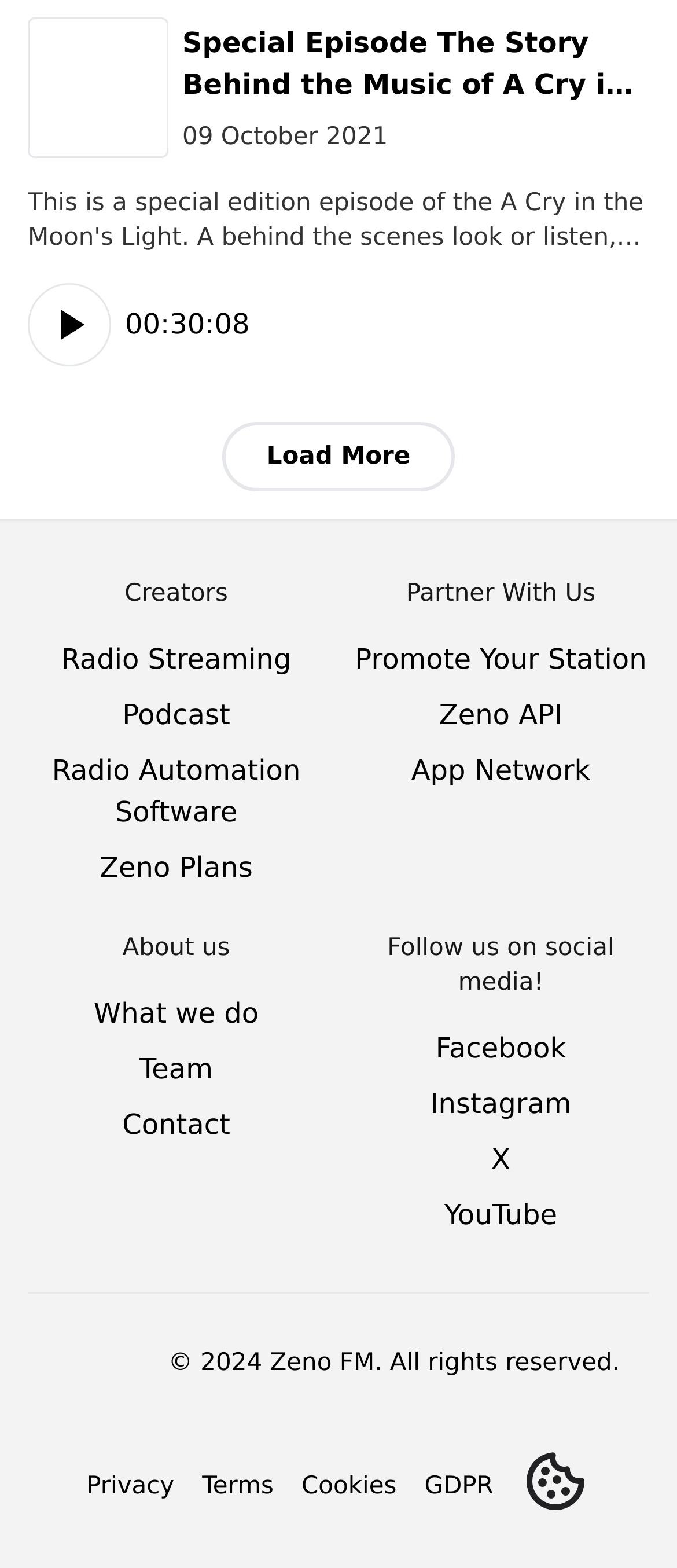Answer the question in one word or a short phrase:
What is the duration of the special episode?

00:30:08